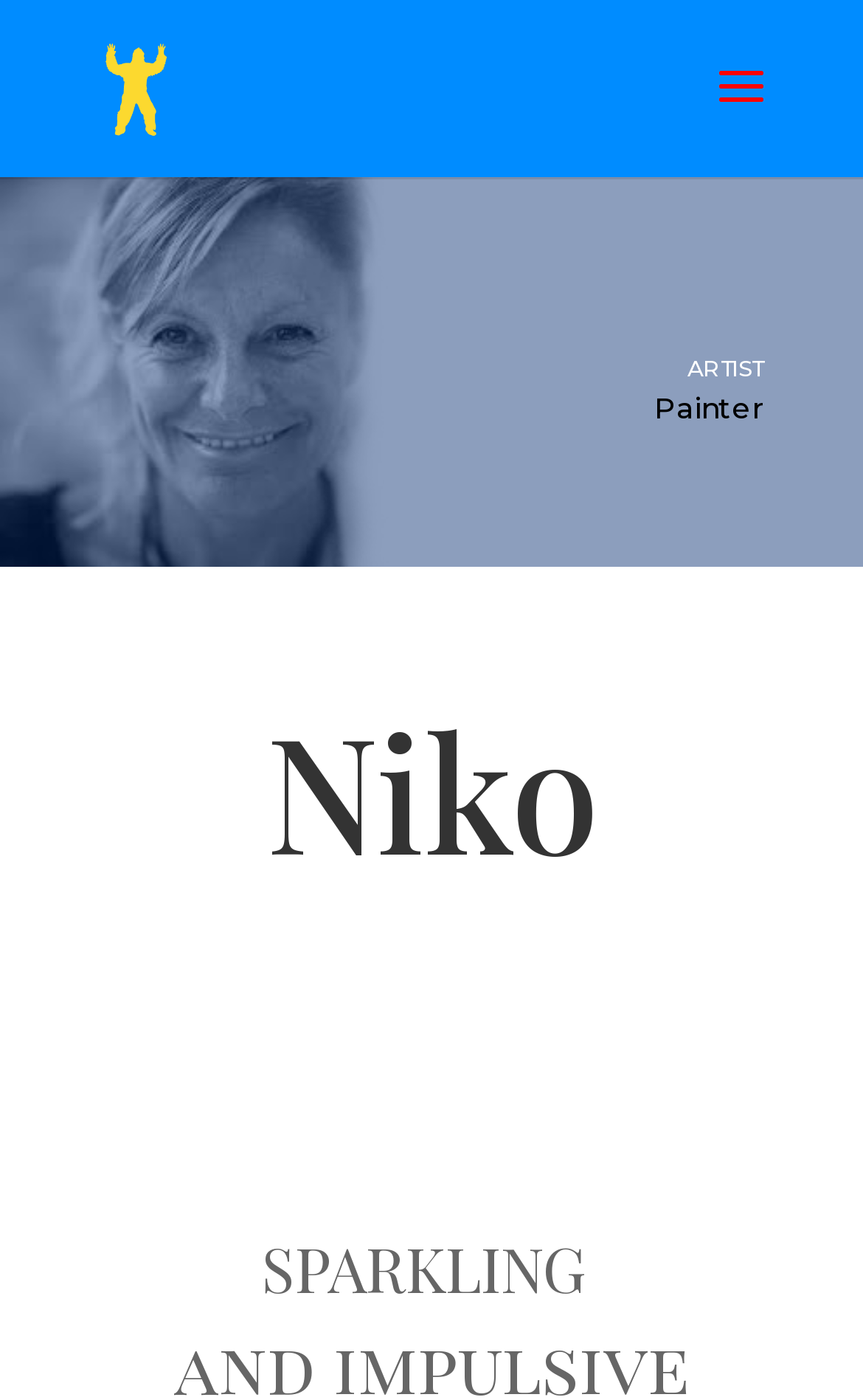What is the theme of Niko's work?
Using the visual information from the image, give a one-word or short-phrase answer.

The Beauties and The Beasts